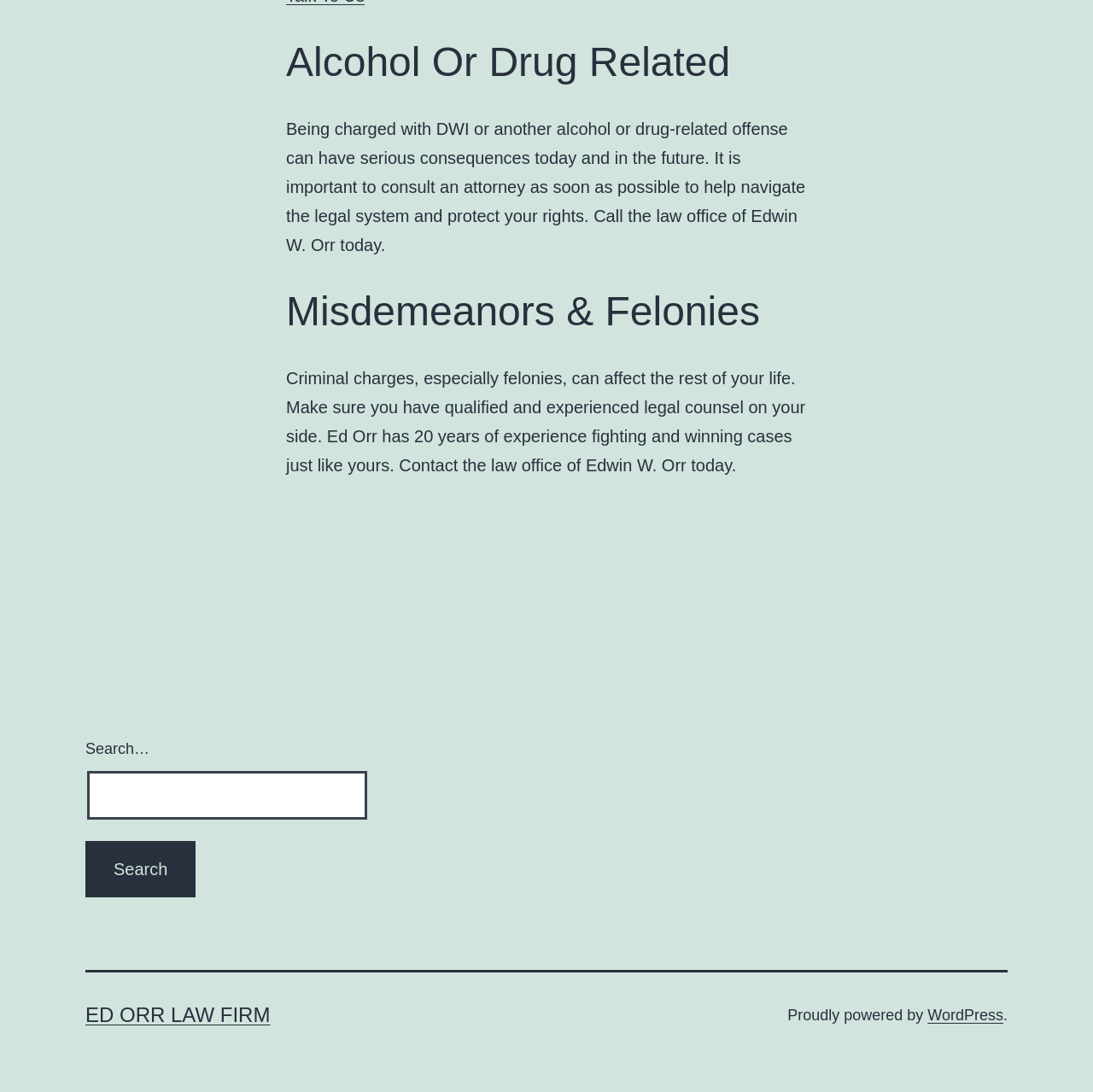For the following element description, predict the bounding box coordinates in the format (top-left x, top-left y, bottom-right x, bottom-right y). All values should be floating point numbers between 0 and 1. Description: WordPress

[0.849, 0.922, 0.918, 0.937]